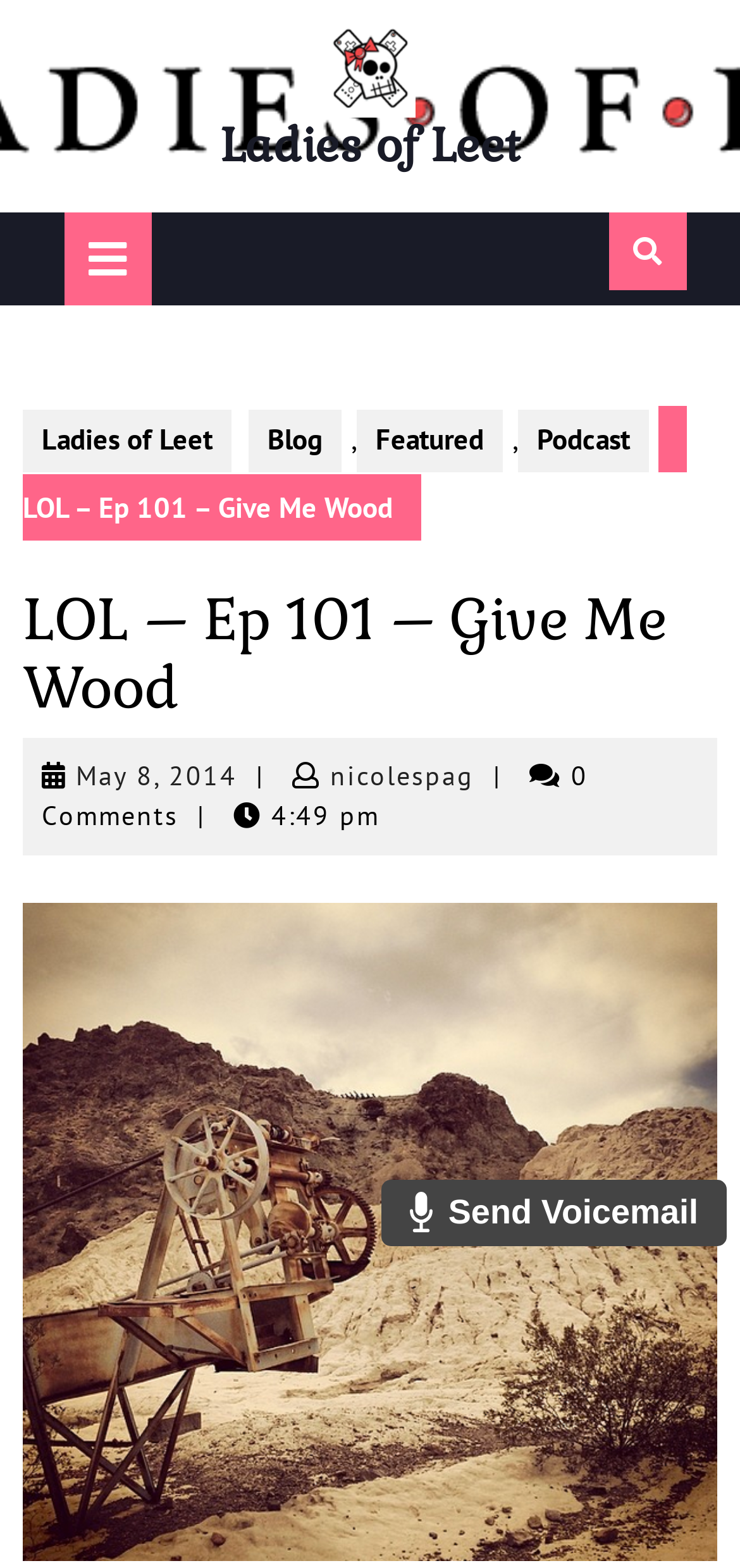Please identify the bounding box coordinates of the element on the webpage that should be clicked to follow this instruction: "Open the menu". The bounding box coordinates should be given as four float numbers between 0 and 1, formatted as [left, top, right, bottom].

[0.087, 0.135, 0.204, 0.195]